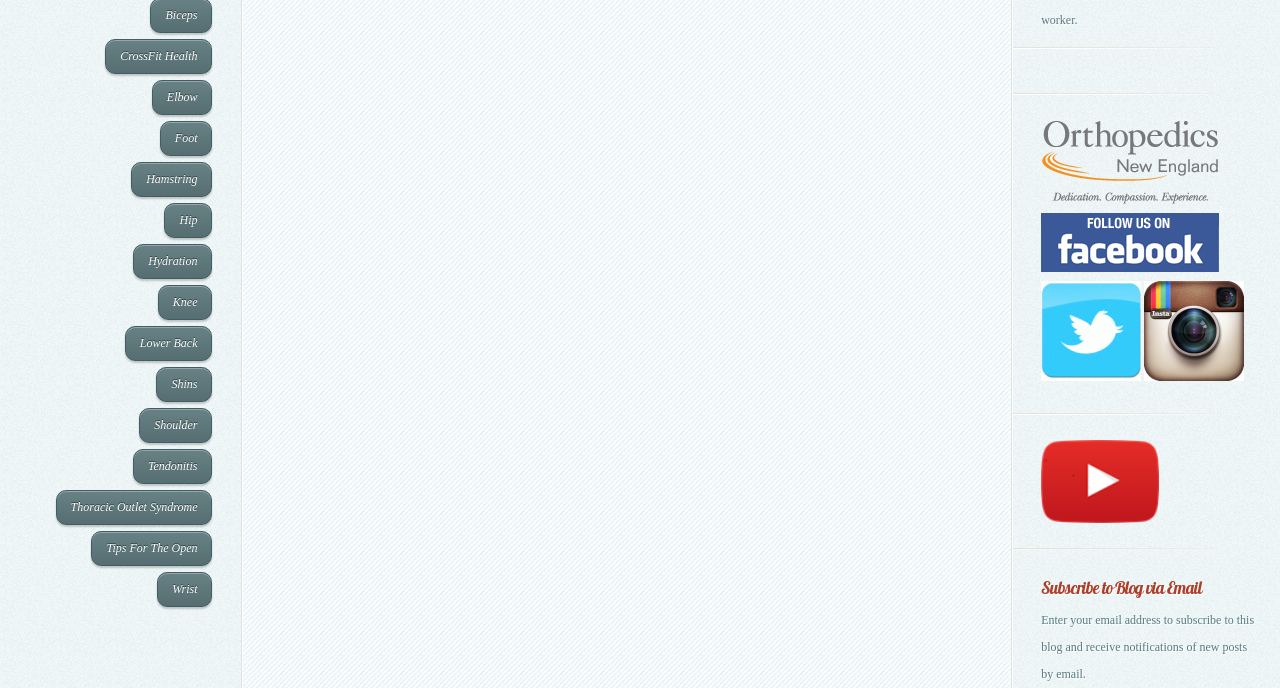Using the description: "CrossFit Health", determine the UI element's bounding box coordinates. Ensure the coordinates are in the format of four float numbers between 0 and 1, i.e., [left, top, right, bottom].

[0.082, 0.057, 0.166, 0.108]